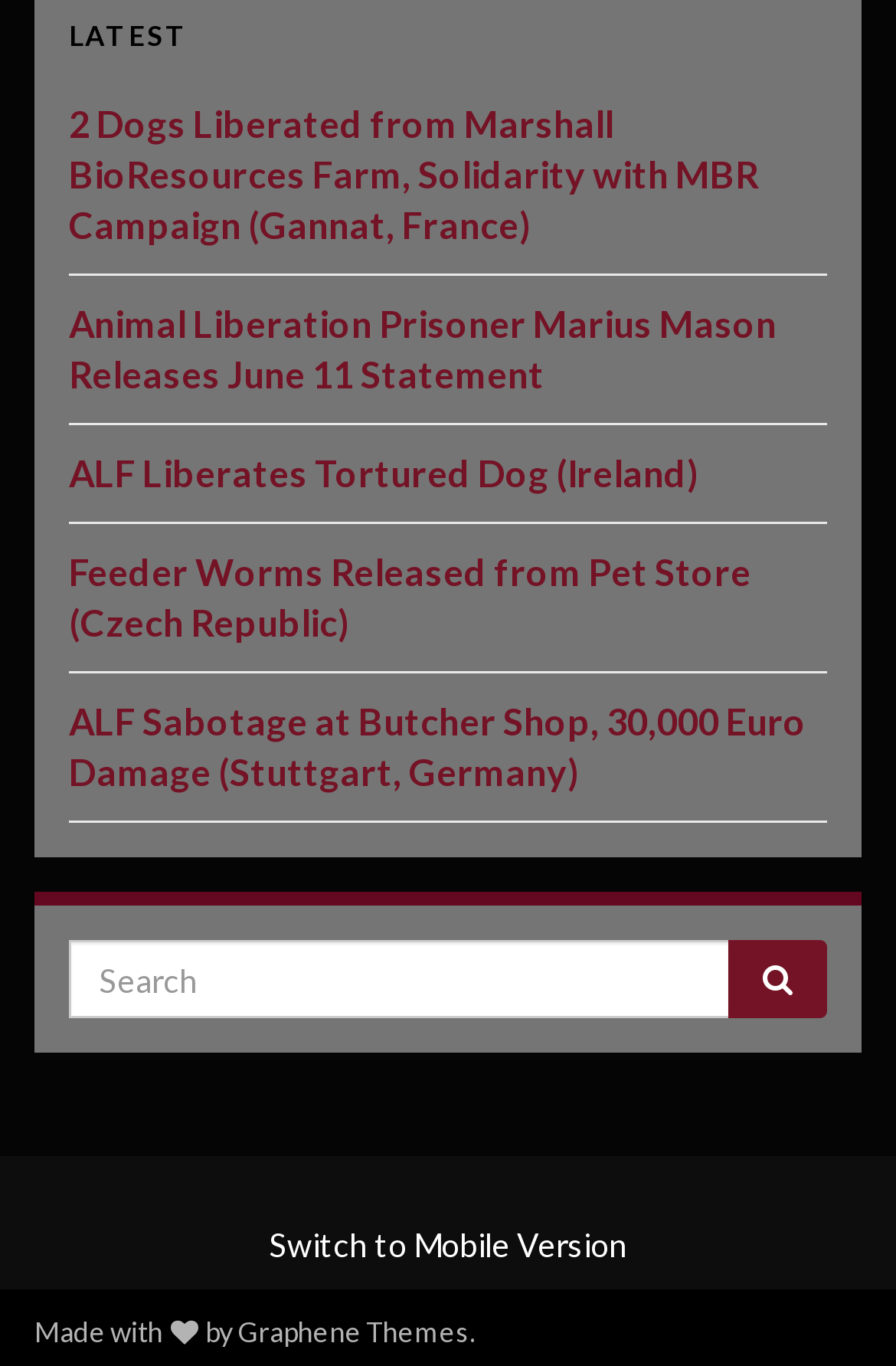Please identify the bounding box coordinates of the element that needs to be clicked to perform the following instruction: "visit the mobile version".

[0.3, 0.897, 0.7, 0.926]